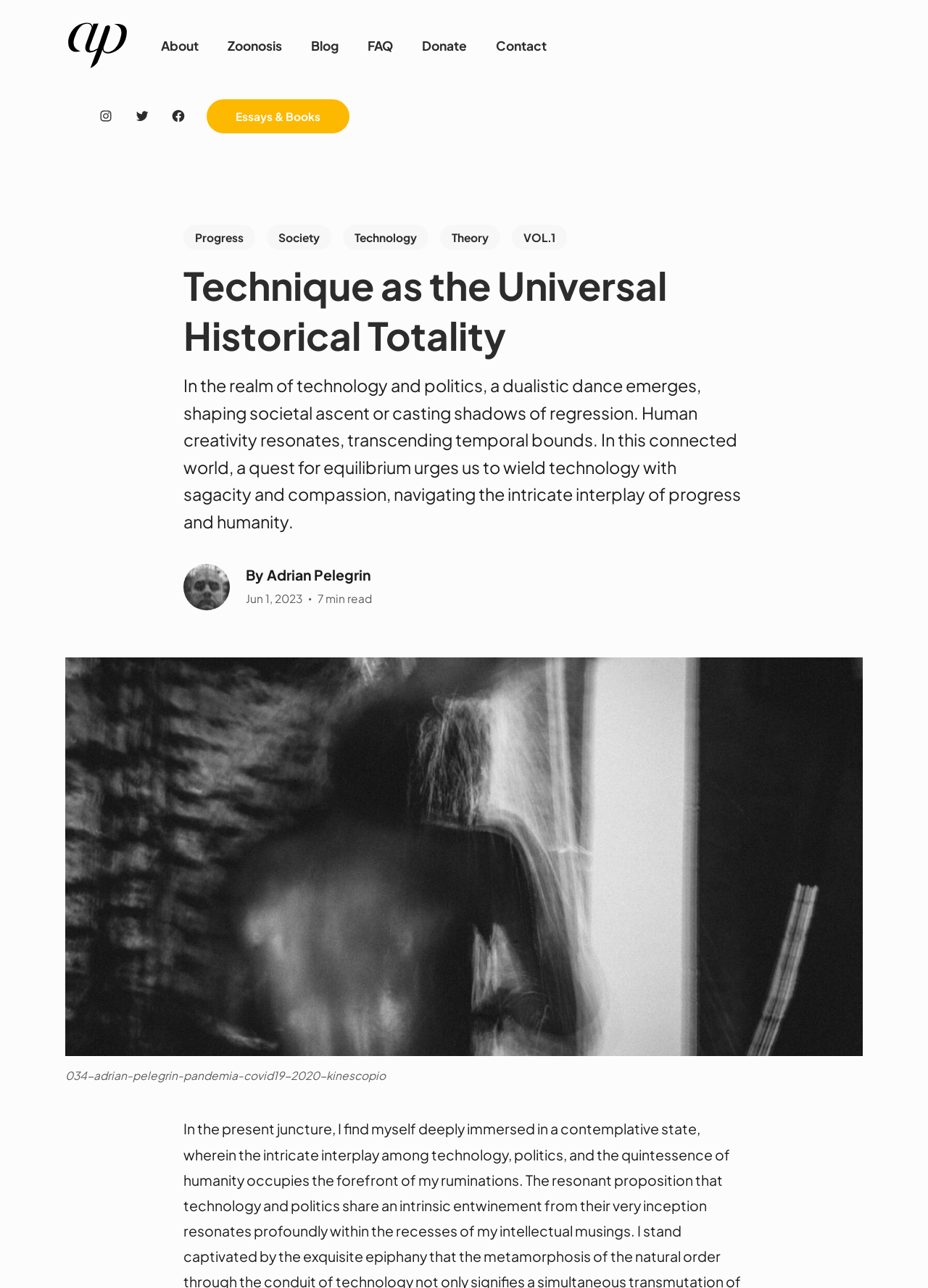Could you determine the bounding box coordinates of the clickable element to complete the instruction: "Check the latest blog post"? Provide the coordinates as four float numbers between 0 and 1, i.e., [left, top, right, bottom].

[0.335, 0.028, 0.365, 0.043]